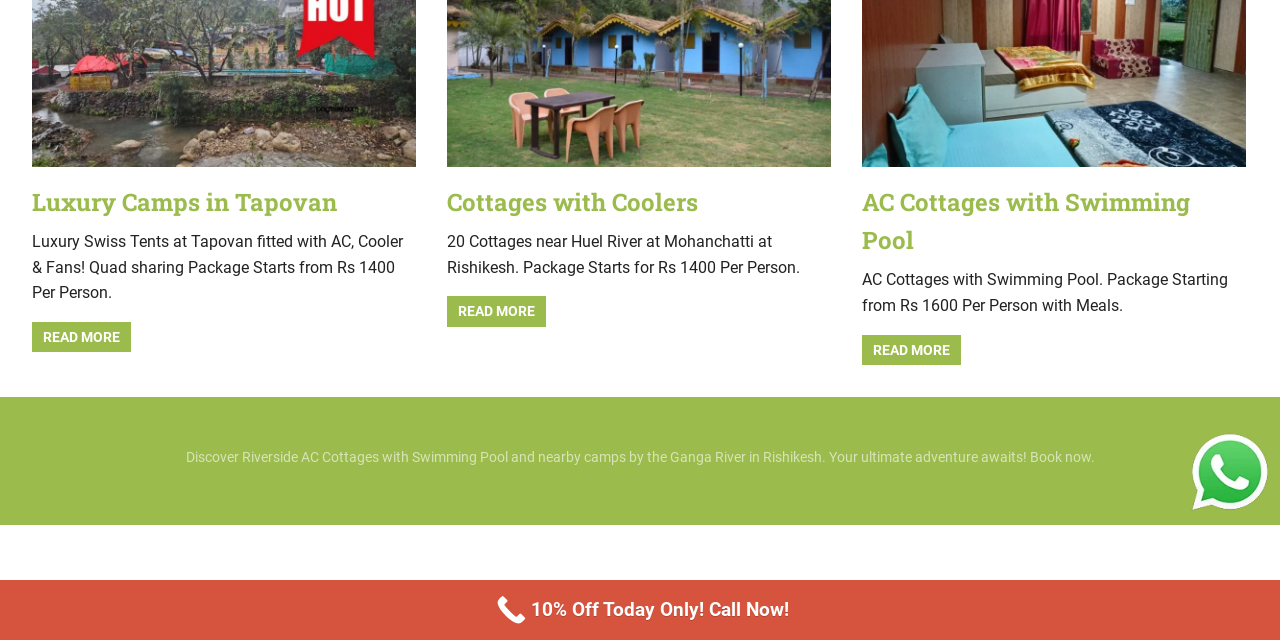Determine the bounding box coordinates of the UI element that matches the following description: "Message Us on WhatsApp". The coordinates should be four float numbers between 0 and 1 in the format [left, top, right, bottom].

[0.93, 0.675, 0.992, 0.8]